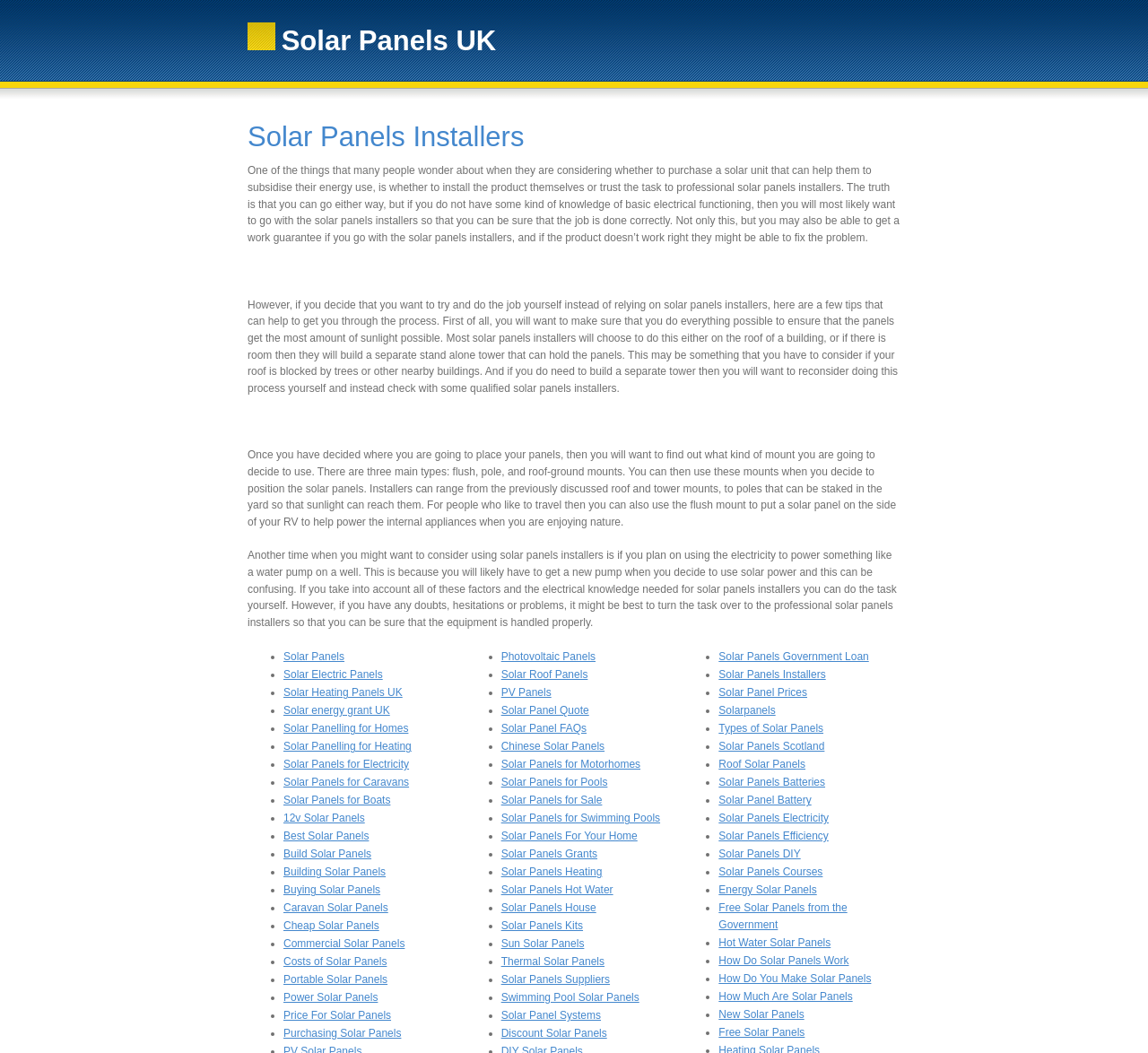What is the purpose of using solar panels on an RV? Based on the image, give a response in one word or a short phrase.

To power internal appliances